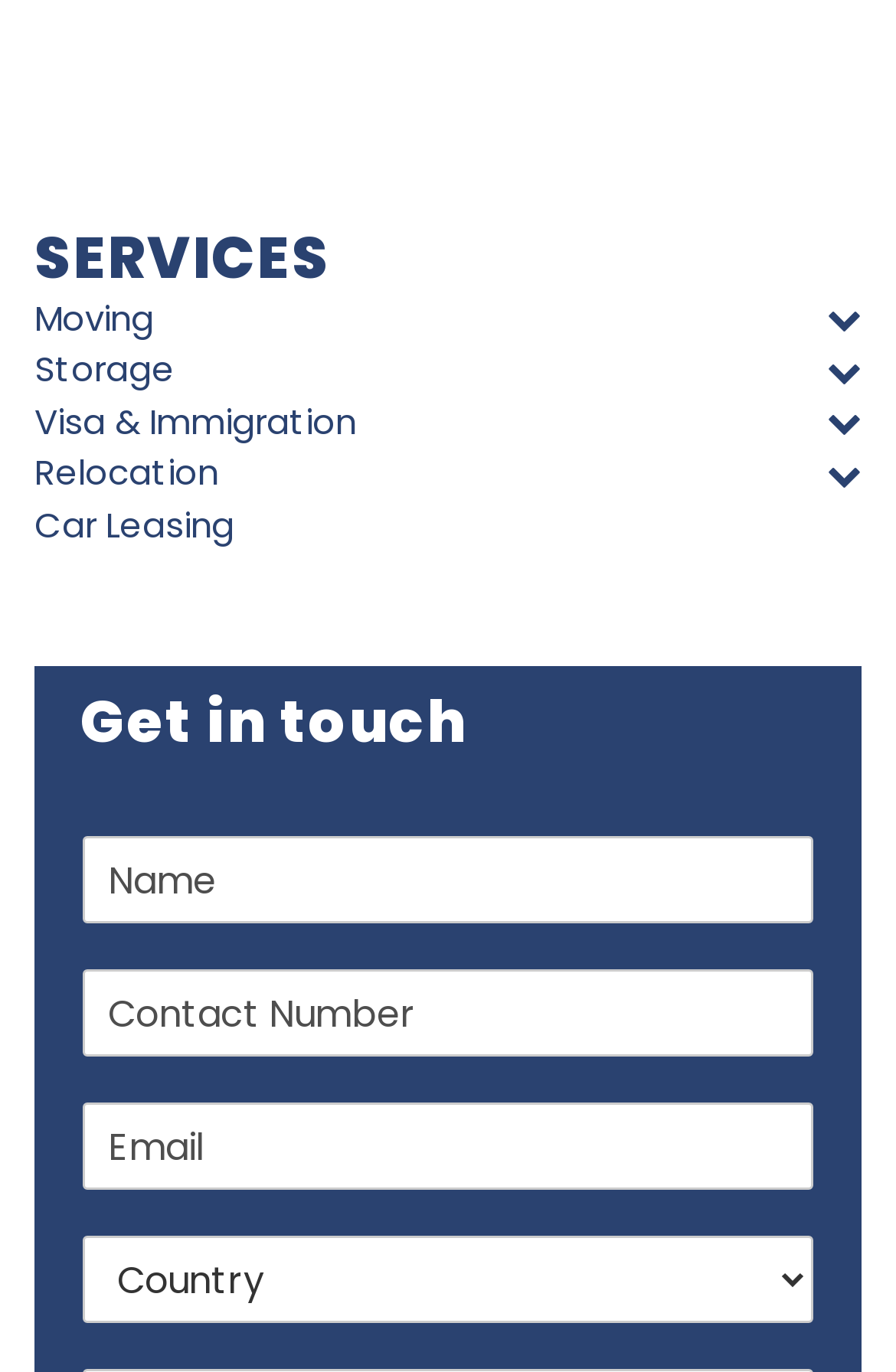Is the 'Country' field required in the contact form?
Look at the screenshot and provide an in-depth answer.

I checked the 'Country' field in the contact form and found that it has a '*' symbol, which indicates that it is a required field. Therefore, the answer is yes.